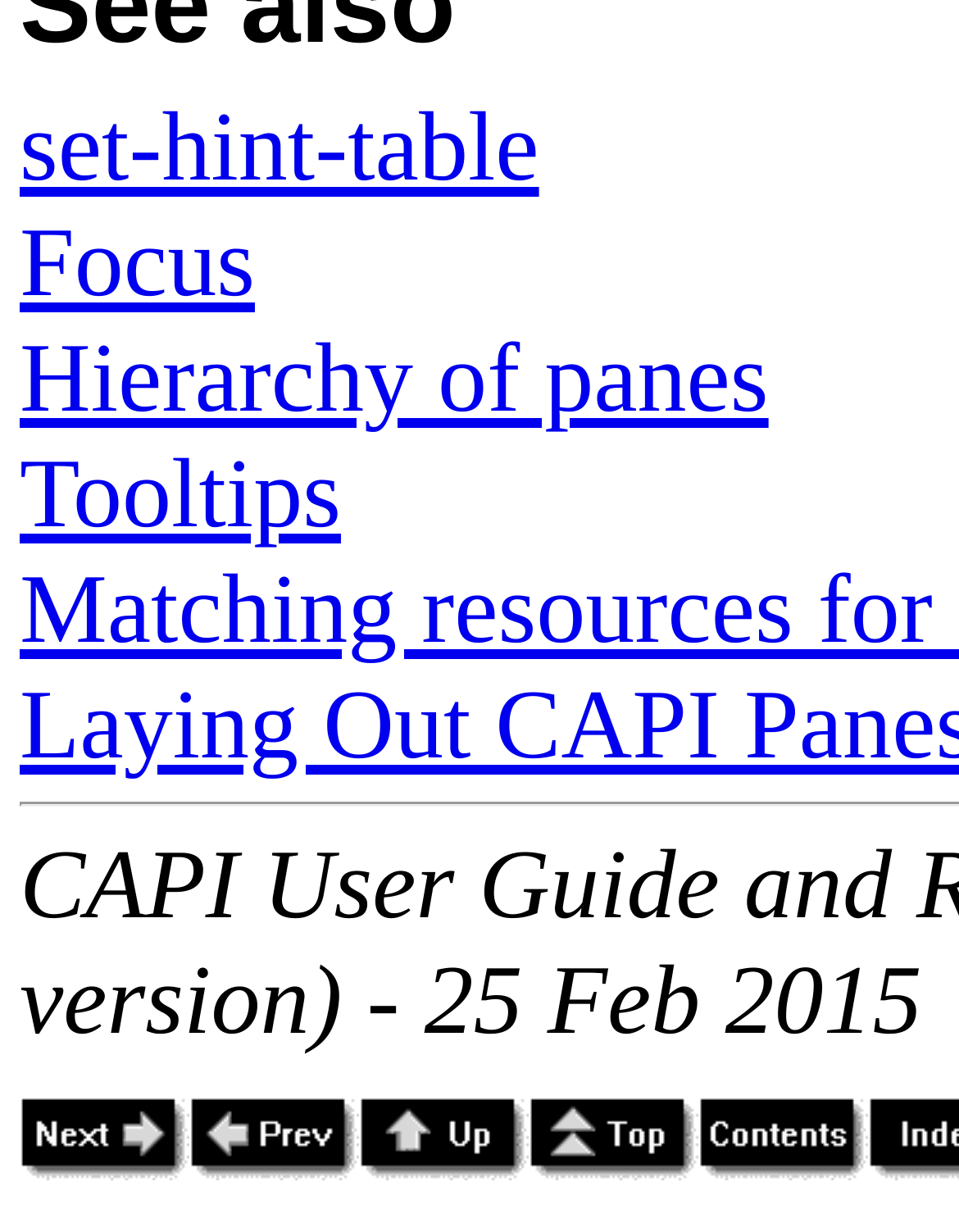Identify the bounding box coordinates of the HTML element based on this description: "Hierarchy of panes".

[0.021, 0.262, 0.801, 0.352]